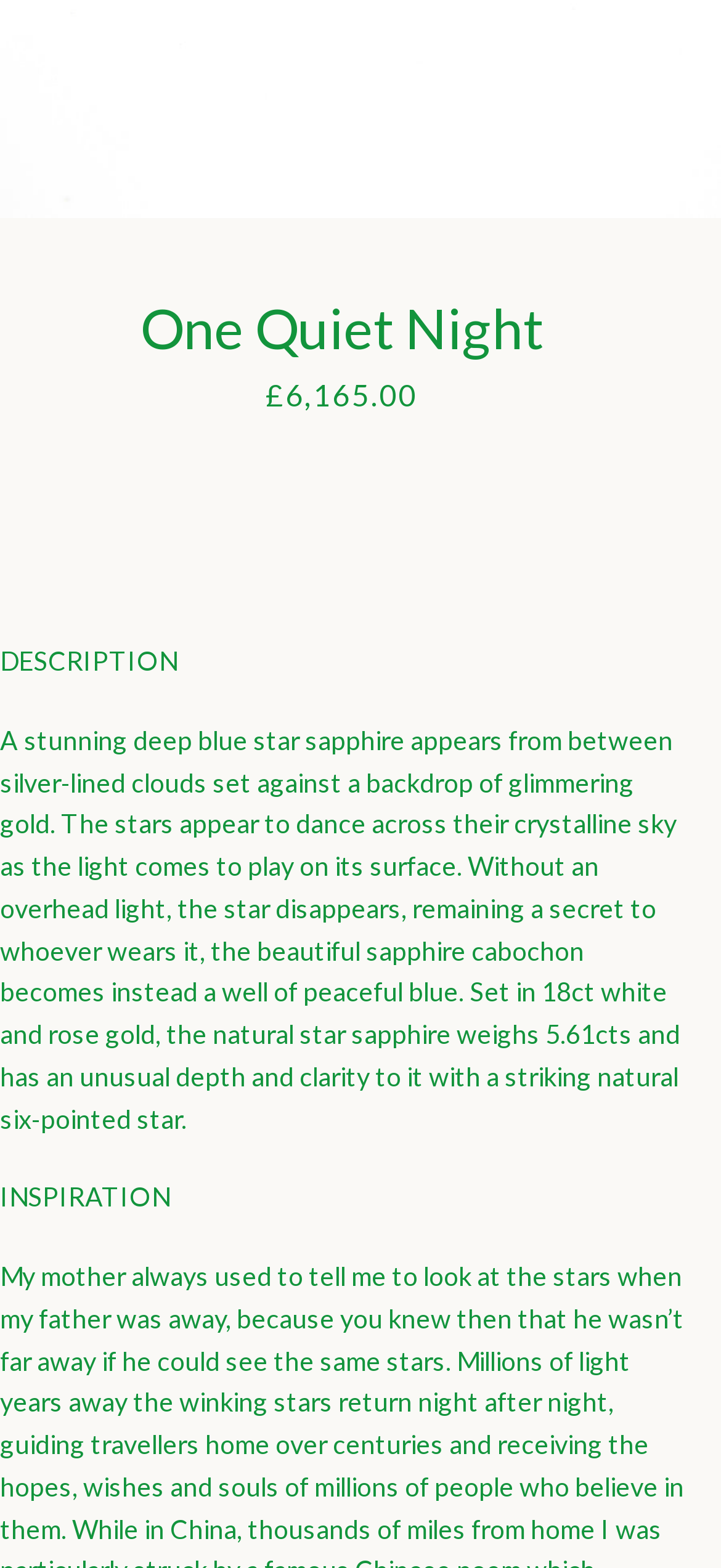Specify the bounding box coordinates (top-left x, top-left y, bottom-right x, bottom-right y) of the UI element in the screenshot that matches this description: Events

[0.385, 0.069, 0.615, 0.13]